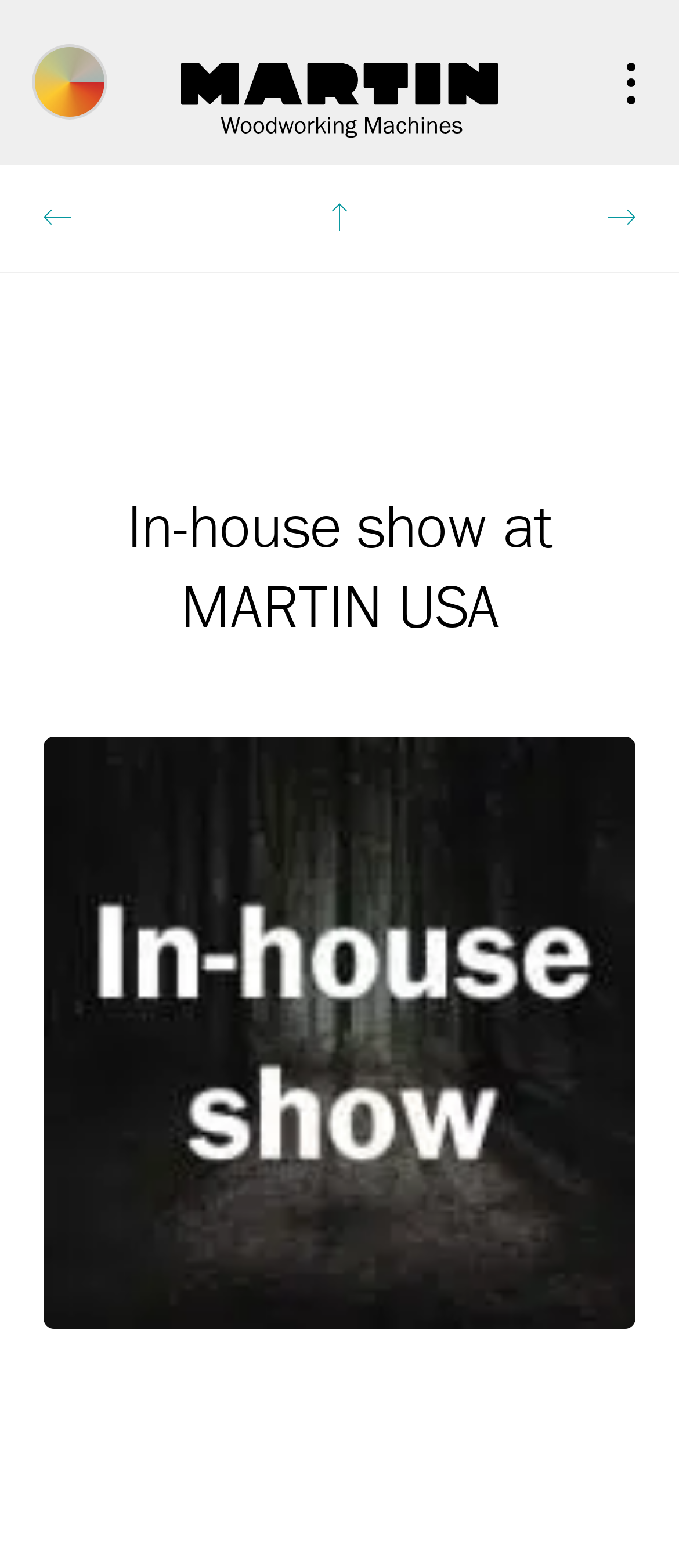Please determine the bounding box coordinates of the section I need to click to accomplish this instruction: "Register a machine".

[0.064, 0.414, 0.936, 0.448]